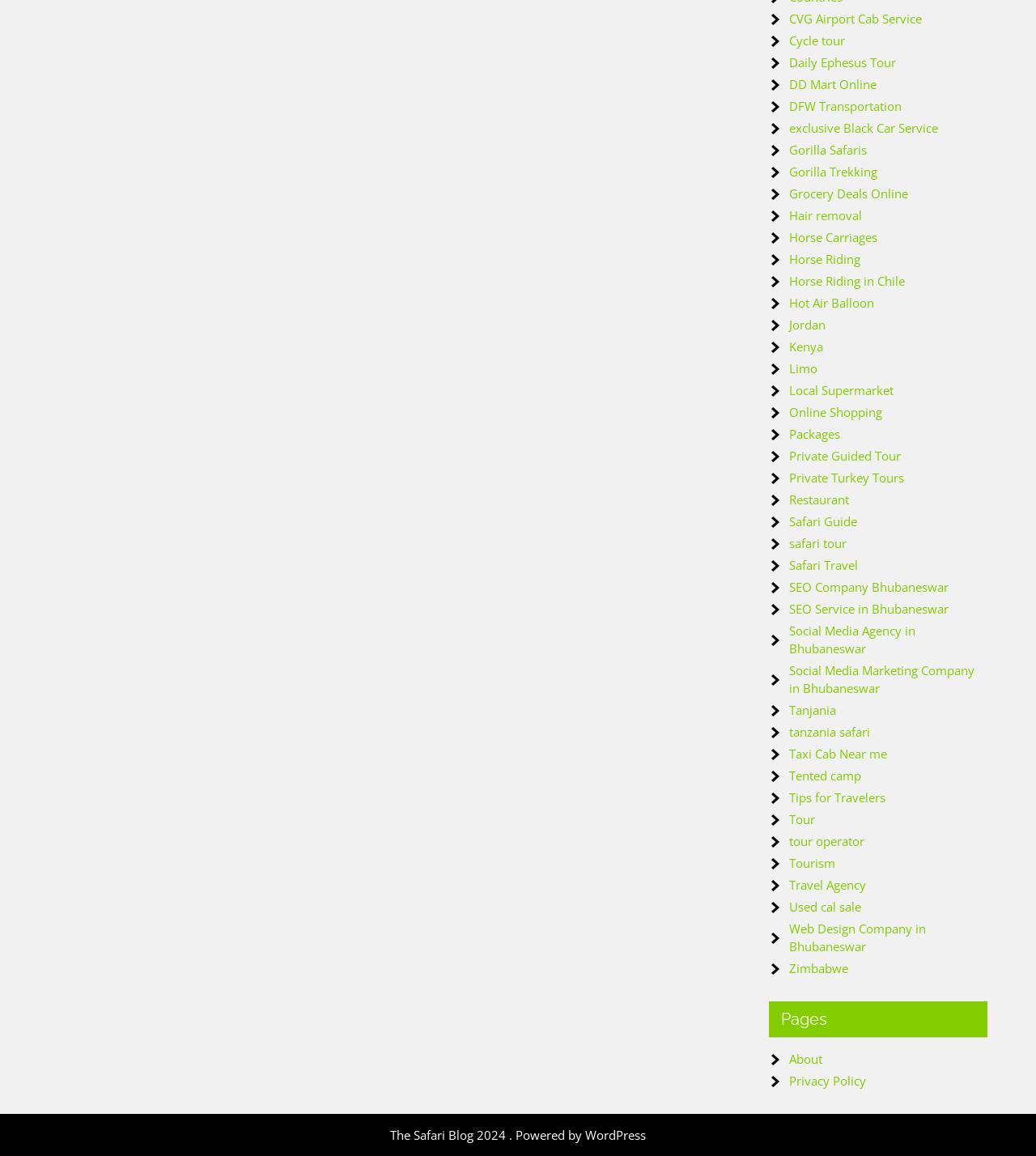Using floating point numbers between 0 and 1, provide the bounding box coordinates in the format (top-left x, top-left y, bottom-right x, bottom-right y). Locate the UI element described here: Web Design Company in Bhubaneswar

[0.762, 0.796, 0.894, 0.826]